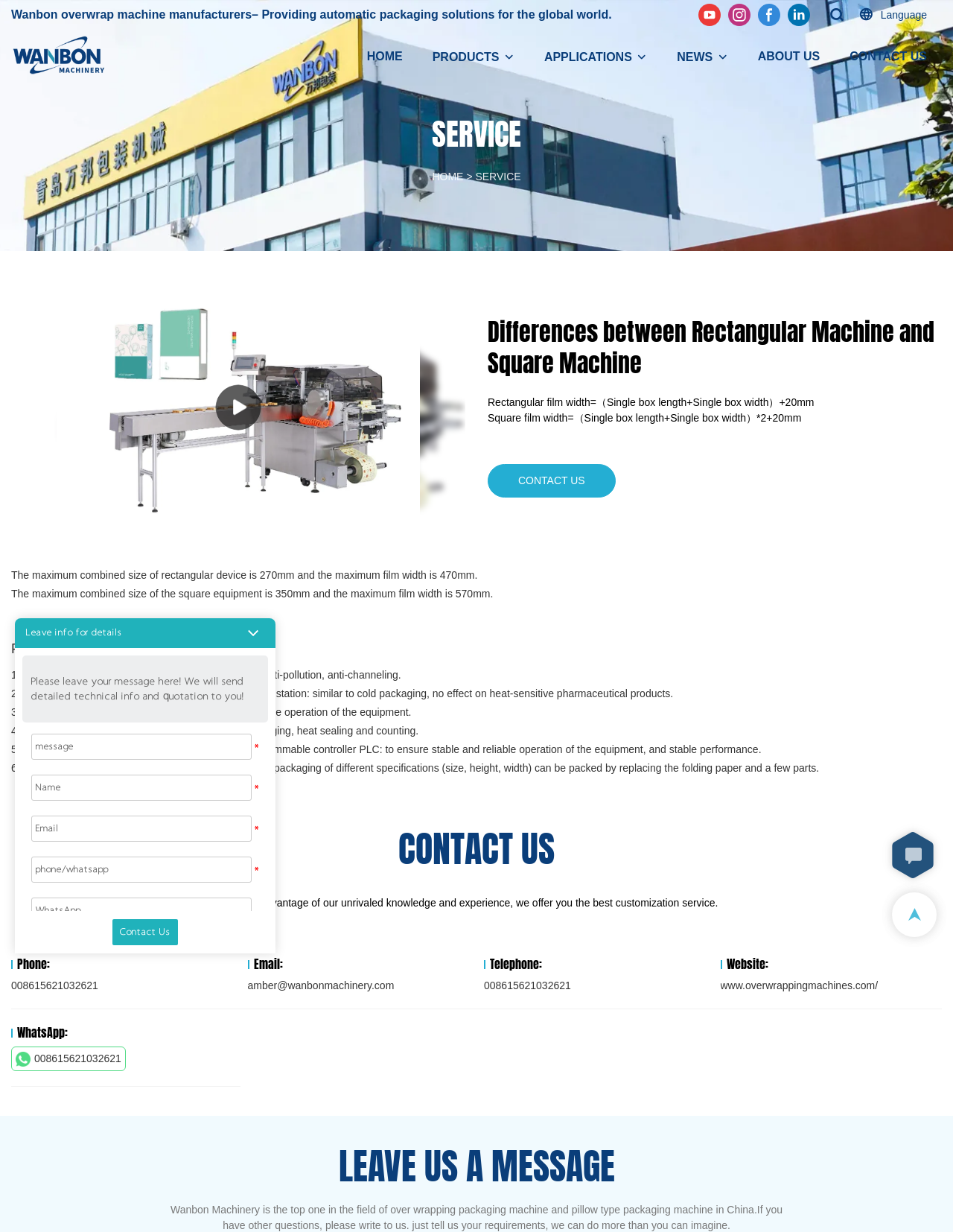Identify the bounding box coordinates for the UI element described as follows: "Leave info for details". Ensure the coordinates are four float numbers between 0 and 1, formatted as [left, top, right, bottom].

[0.016, 0.502, 0.289, 0.526]